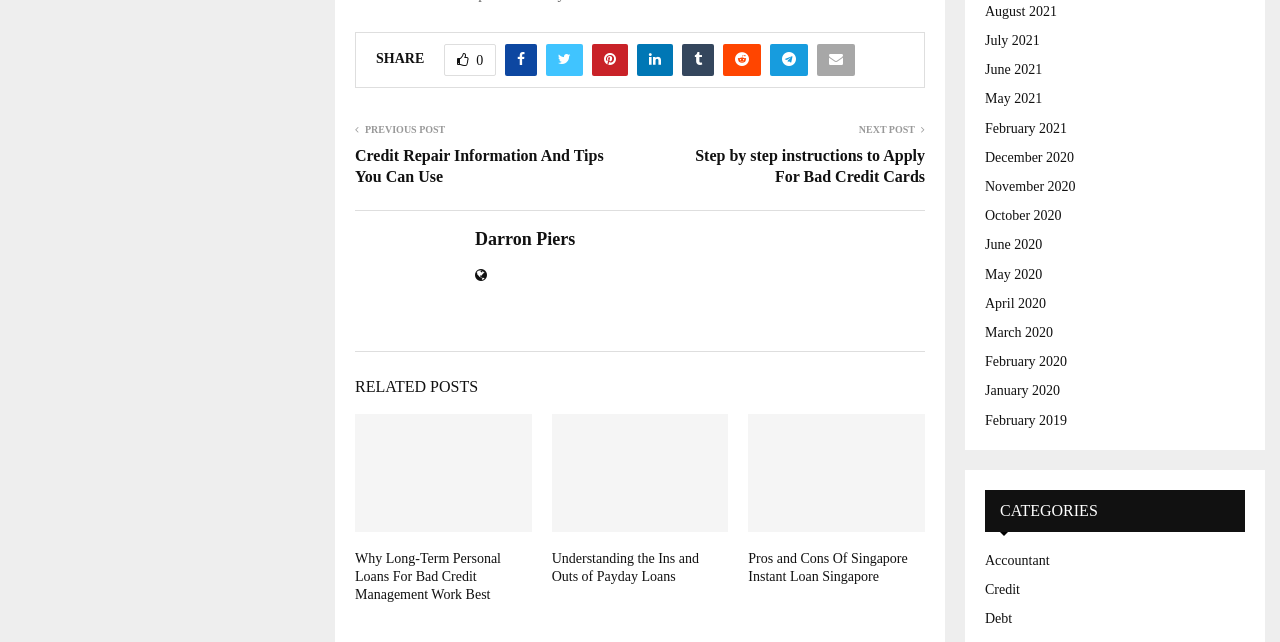Examine the image carefully and respond to the question with a detailed answer: 
How many social media links are in the footer?

I counted the number of link elements in the footer section, which are represented by the Unicode characters , , , , , , and .